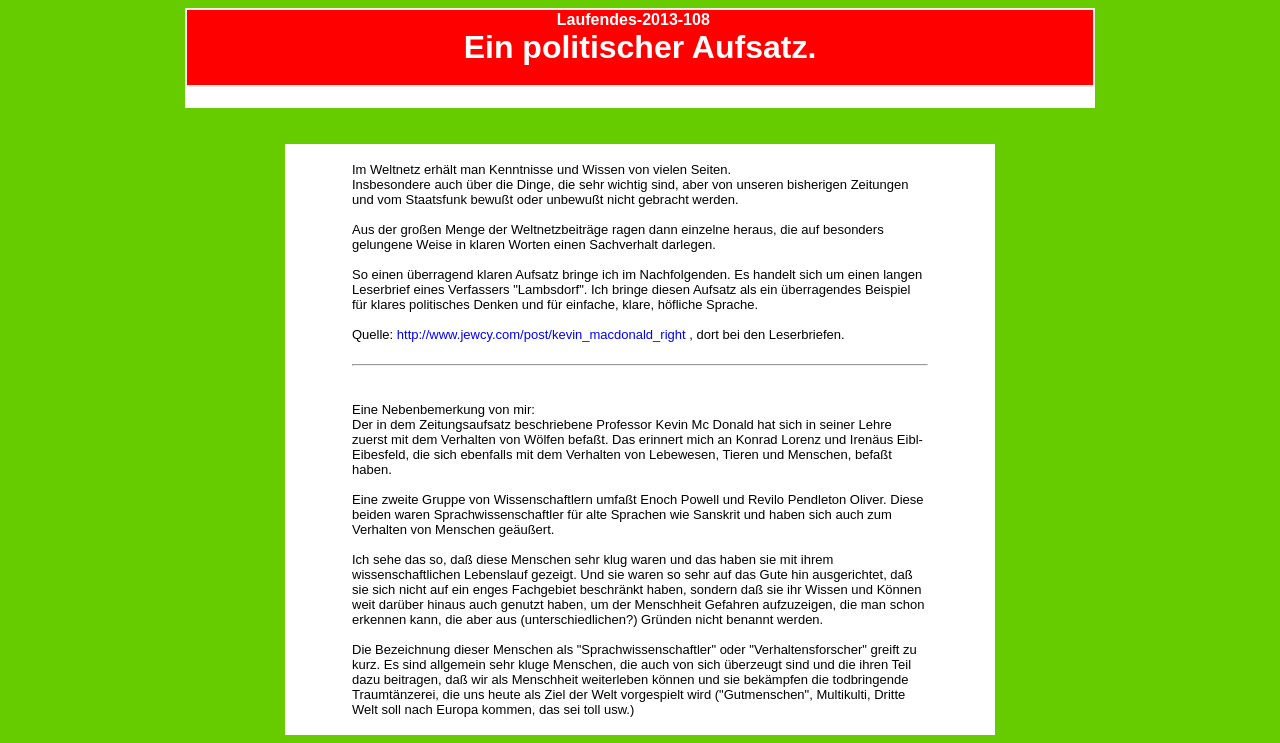What is the author's opinion of the scientists mentioned?
By examining the image, provide a one-word or phrase answer.

They are very intelligent